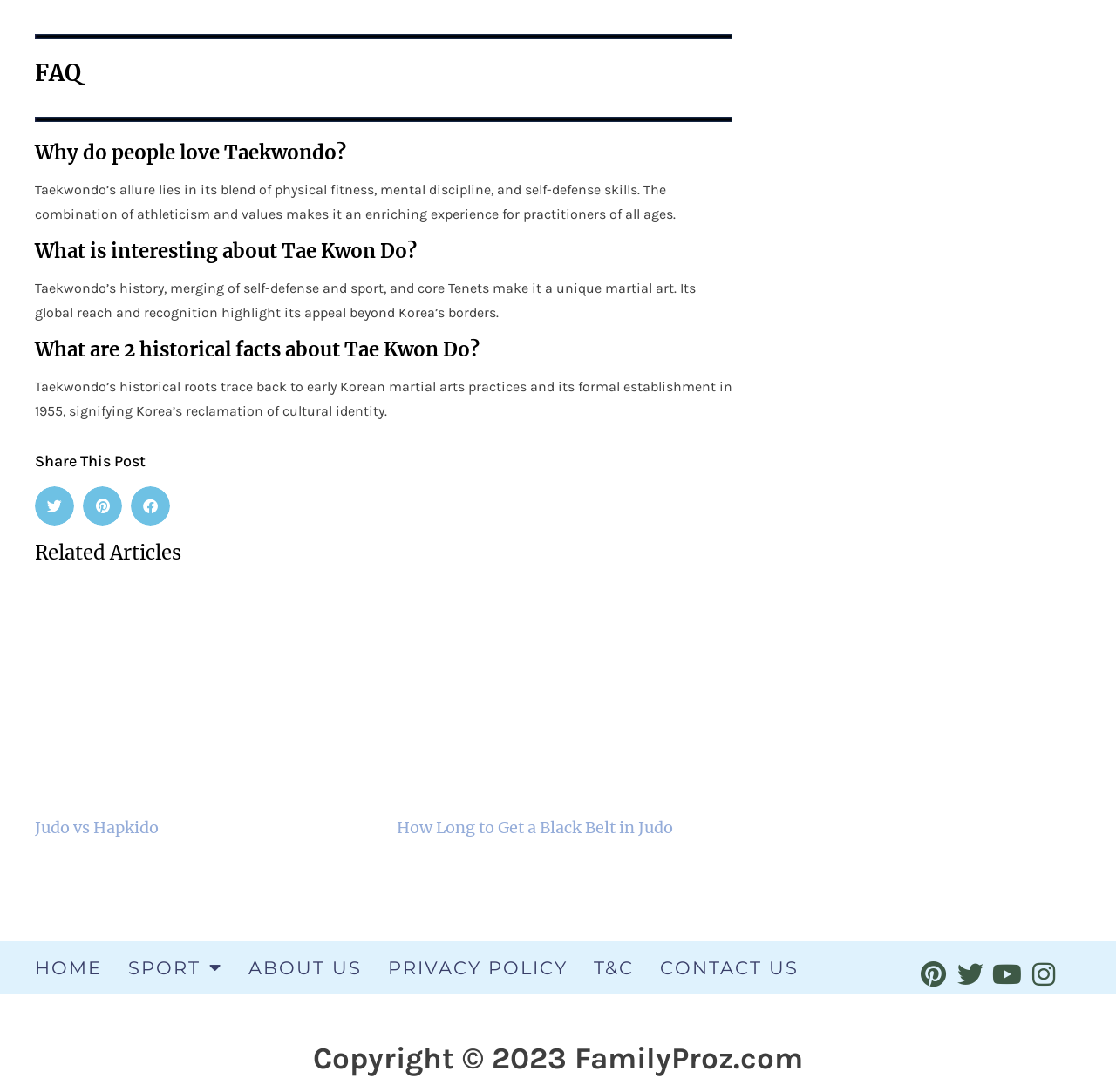Using the description "T&C", predict the bounding box of the relevant HTML element.

[0.532, 0.862, 0.568, 0.911]